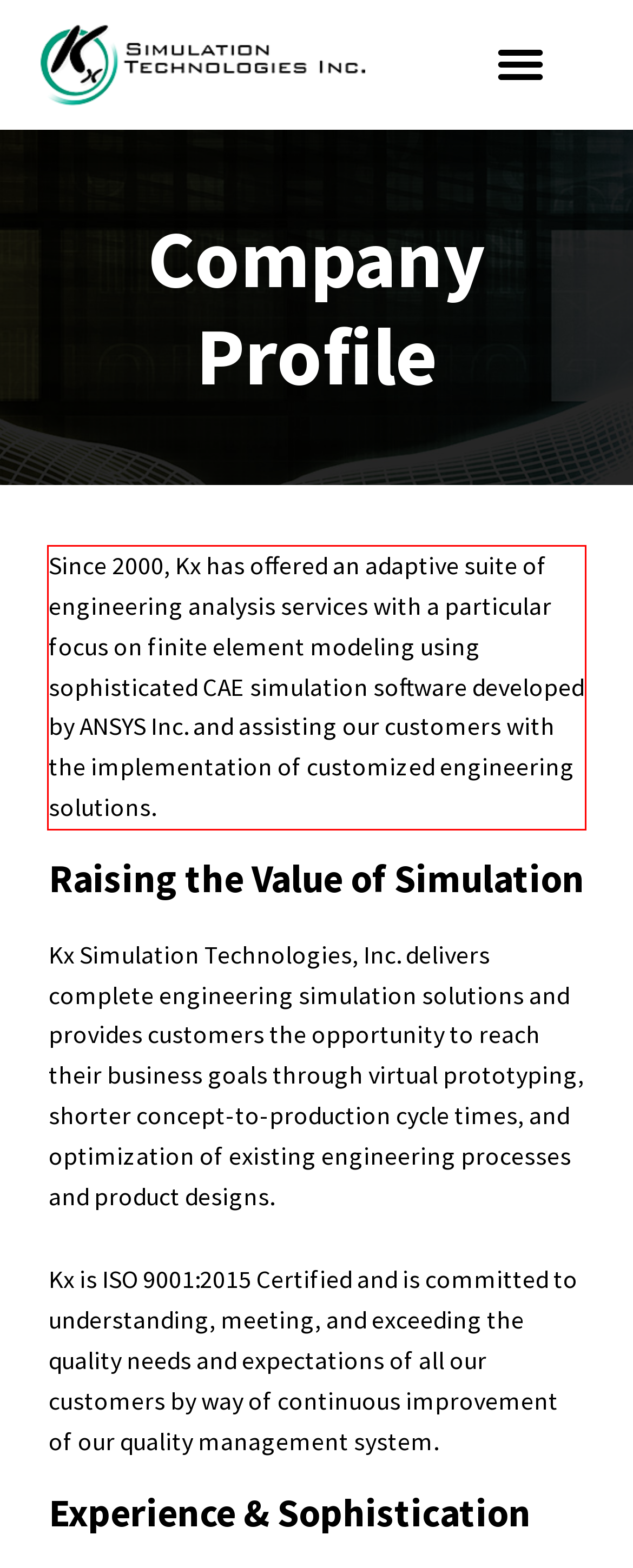Please perform OCR on the UI element surrounded by the red bounding box in the given webpage screenshot and extract its text content.

Since 2000, Kx has offered an adaptive suite of engineering analysis services with a particular focus on finite element modeling using sophisticated CAE simulation software developed by ANSYS Inc. and assisting our customers with the implementation of customized engineering solutions.